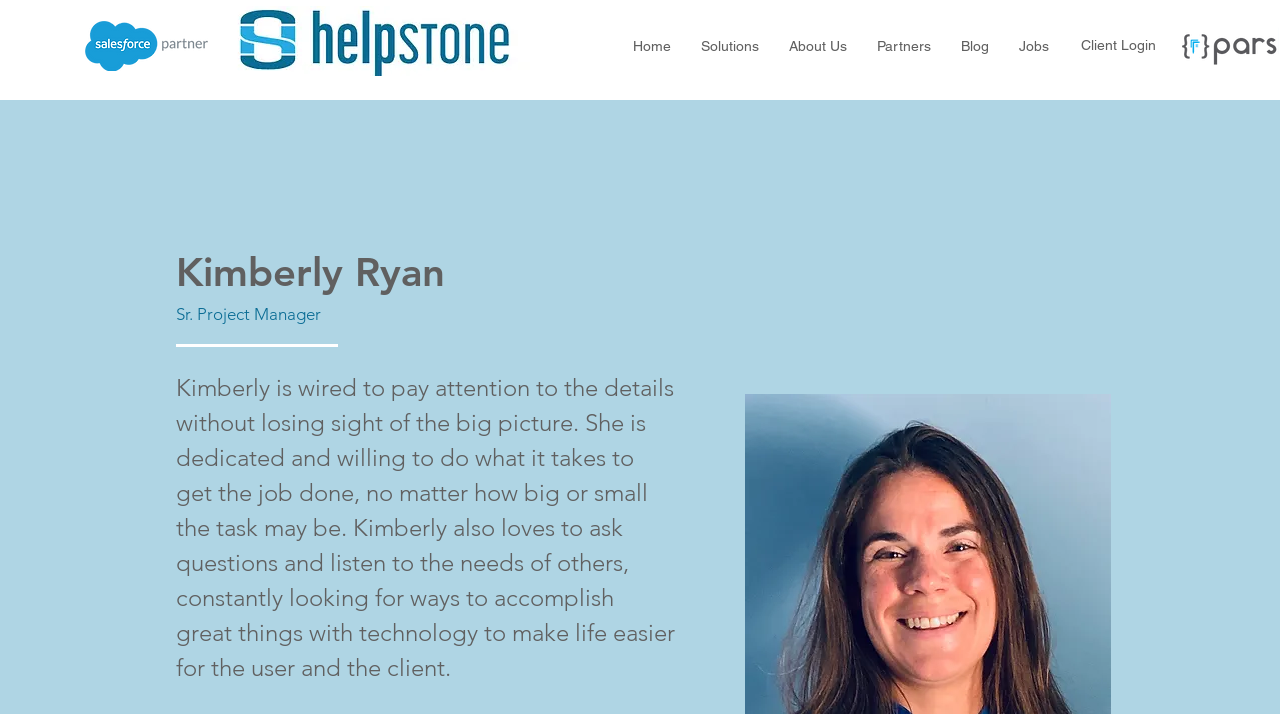What is the name of the company Kimberly Ryan works for?
Please provide a detailed and thorough answer to the question.

I found a link element with the text 'HelpStone-Logo-Listing-Header.jpg' and an image element with the same name, which suggests that Helpstone is the company Kimberly Ryan works for.